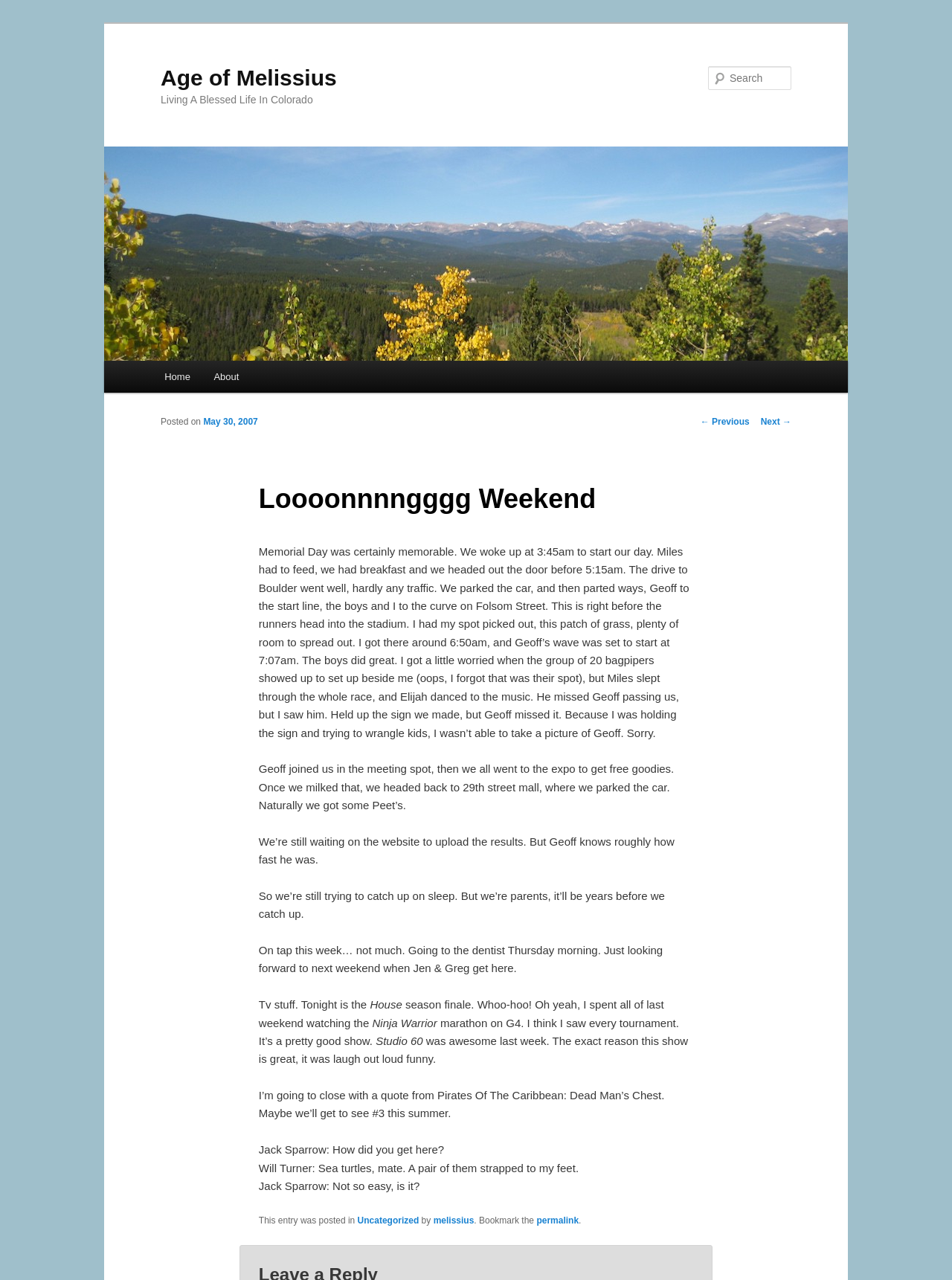Reply to the question with a brief word or phrase: What is the name of the movie quoted in the blog post?

Pirates Of The Caribbean: Dead Man’s Chest